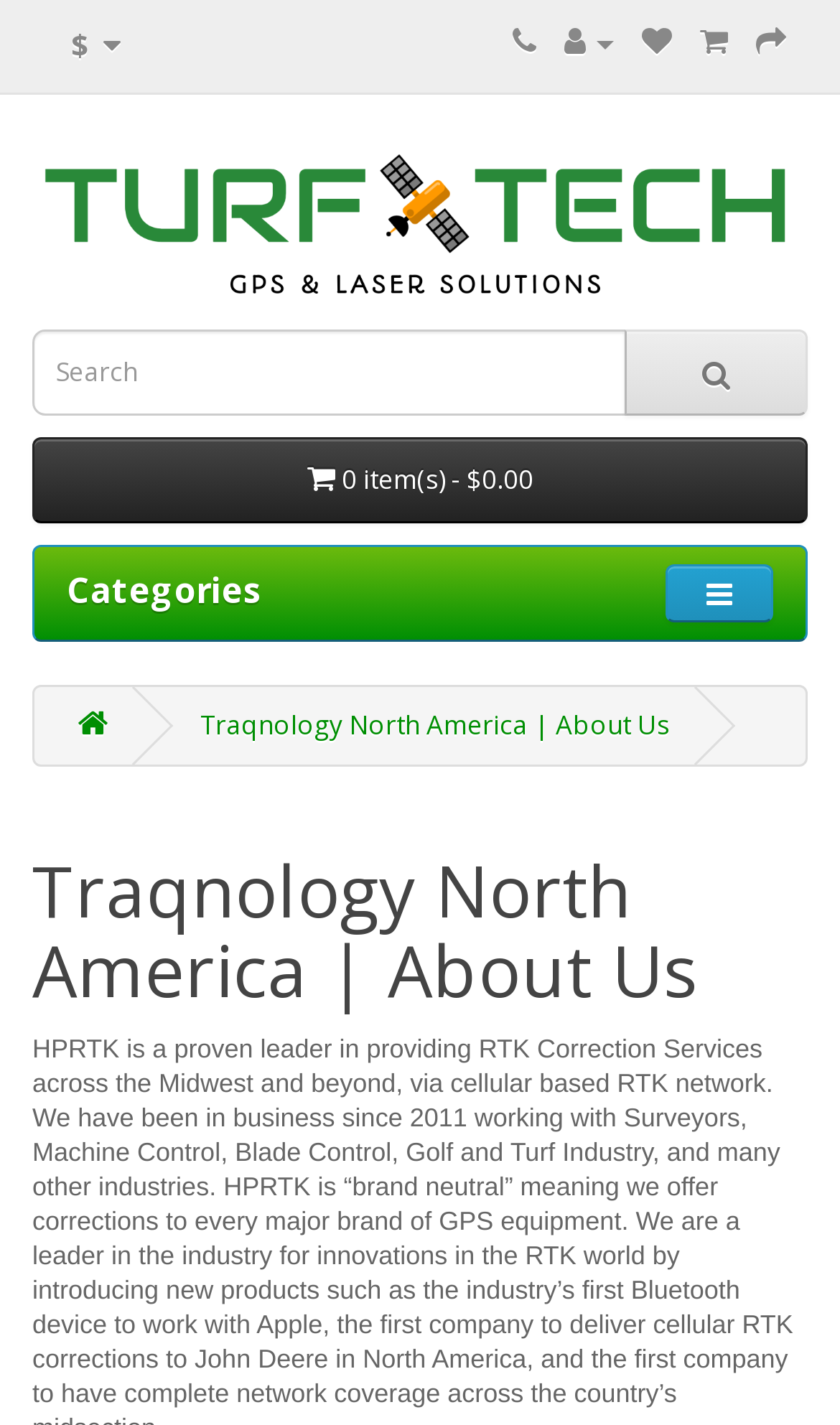Bounding box coordinates are specified in the format (top-left x, top-left y, bottom-right x, bottom-right y). All values are floating point numbers bounded between 0 and 1. Please provide the bounding box coordinate of the region this sentence describes: $ Currency

[0.051, 0.006, 0.177, 0.058]